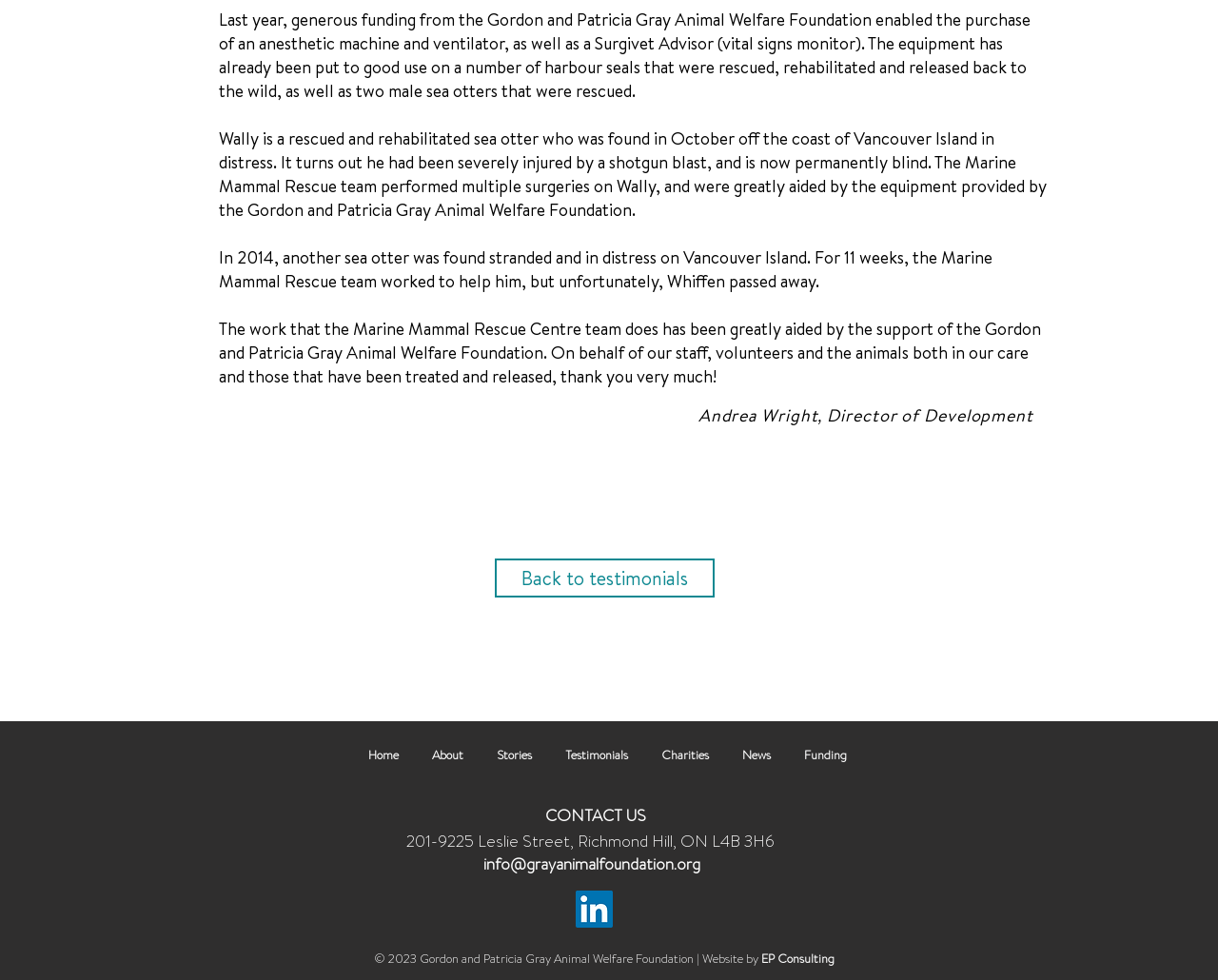Predict the bounding box coordinates for the UI element described as: "Testimonials". The coordinates should be four float numbers between 0 and 1, presented as [left, top, right, bottom].

[0.45, 0.752, 0.529, 0.789]